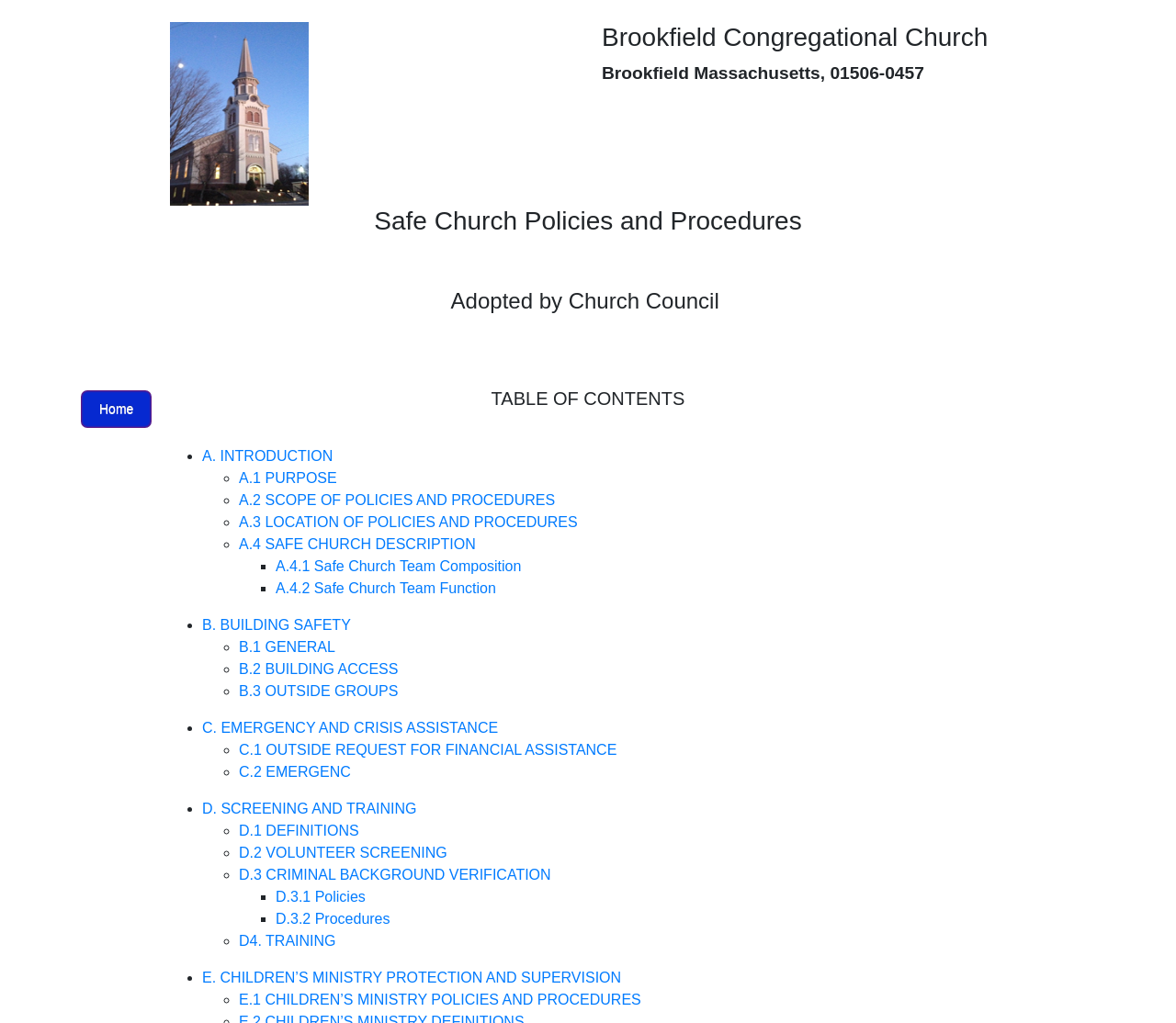Determine the bounding box coordinates for the area that needs to be clicked to fulfill this task: "View A. INTRODUCTION". The coordinates must be given as four float numbers between 0 and 1, i.e., [left, top, right, bottom].

[0.172, 0.438, 0.283, 0.454]